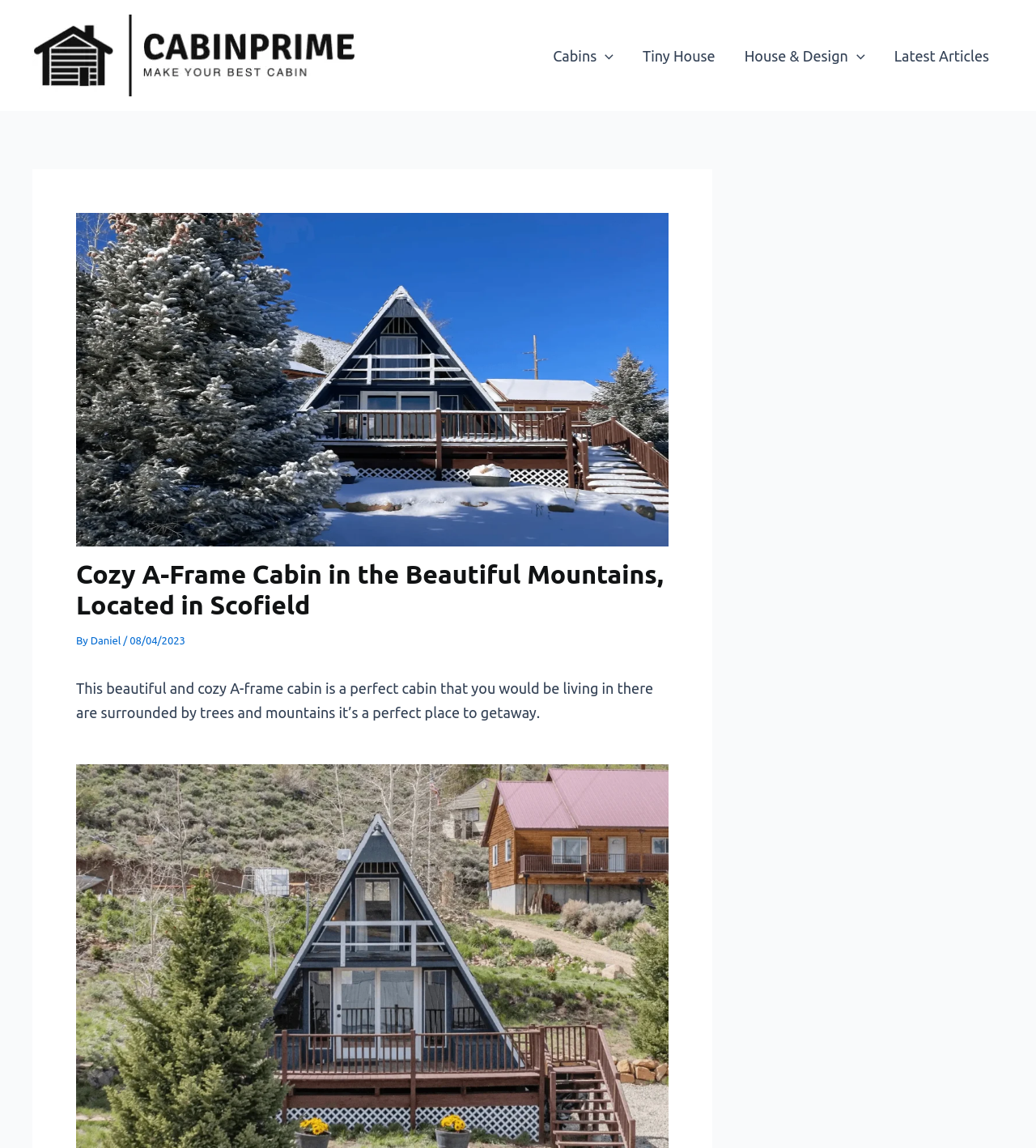Please provide the bounding box coordinates for the element that needs to be clicked to perform the following instruction: "Read the latest articles". The coordinates should be given as four float numbers between 0 and 1, i.e., [left, top, right, bottom].

[0.849, 0.02, 0.969, 0.077]